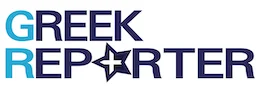Provide a comprehensive description of the image.

The image features the logo of "Greek Reporter," a prominent online platform that provides news and updates related to Greece and the Greek diaspora. The logo is designed with a modern aesthetic, showcasing the words "GREEK" and "REPORTER" in bold typography, with the letters "G" and "R" highlighted in a vibrant blue. A star motif is cleverly incorporated, symbolizing excellence and serving as a visual anchor. This branding reflects the outlet's commitment to delivering insightful news coverage on various topics including politics, culture, and community events, catering to a diverse audience interested in Greek affairs both locally and globally.